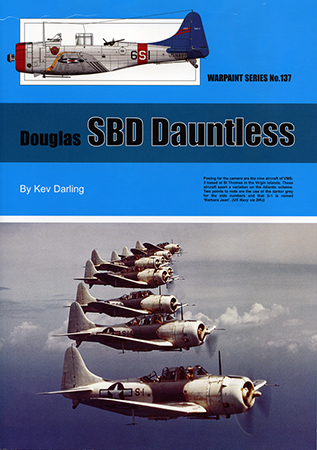Describe all the important aspects and details of the image.

The image features the cover of the book titled "Douglas SBD Dauntless," authored by Kev Darling, and is part of the Warpaint Series, indicated as number 137. The cover design prominently displays a striking blue background with illustrations and photographs of the SBD Dauntless aircraft. It includes a detailed drawing of the plane in flight, showcasing its distinctive features like the wing shape and markings. Below the illustration, the title "Douglas SBD Dauntless" is highlighted, along with the author's name. The composition effectively captures the essence of this military aircraft, known for its historical significance during World War II, enticing readers with a visual preview of the comprehensive review inside. This edition features extensive illustrations, details about the aircraft's design and performance, making it a valuable resource for aviation enthusiasts and historians alike.